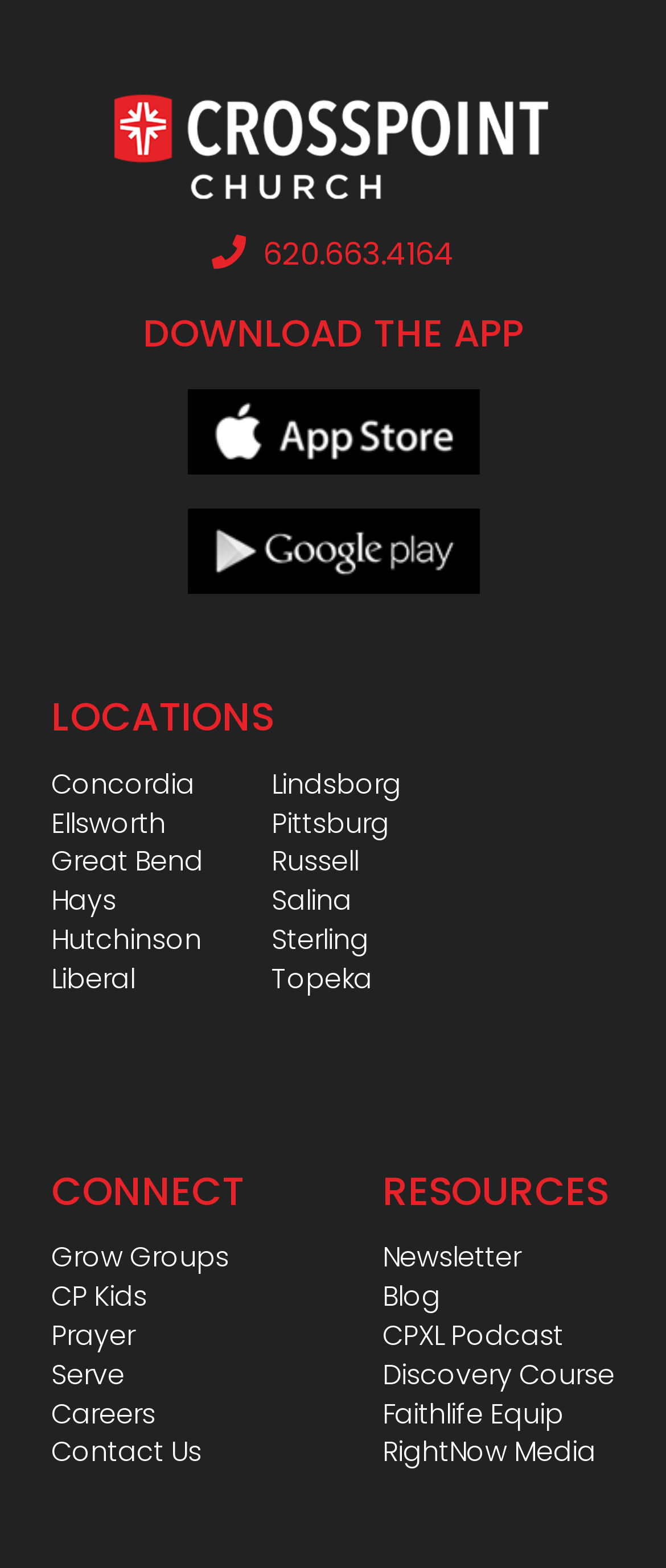Using the information in the image, give a comprehensive answer to the question: 
What is the purpose of the 'DOWNLOAD THE APP' section?

The 'DOWNLOAD THE APP' section is located near the top of the webpage and provides links to download the CrossPoint app from the Apple Store and Google Play Store.